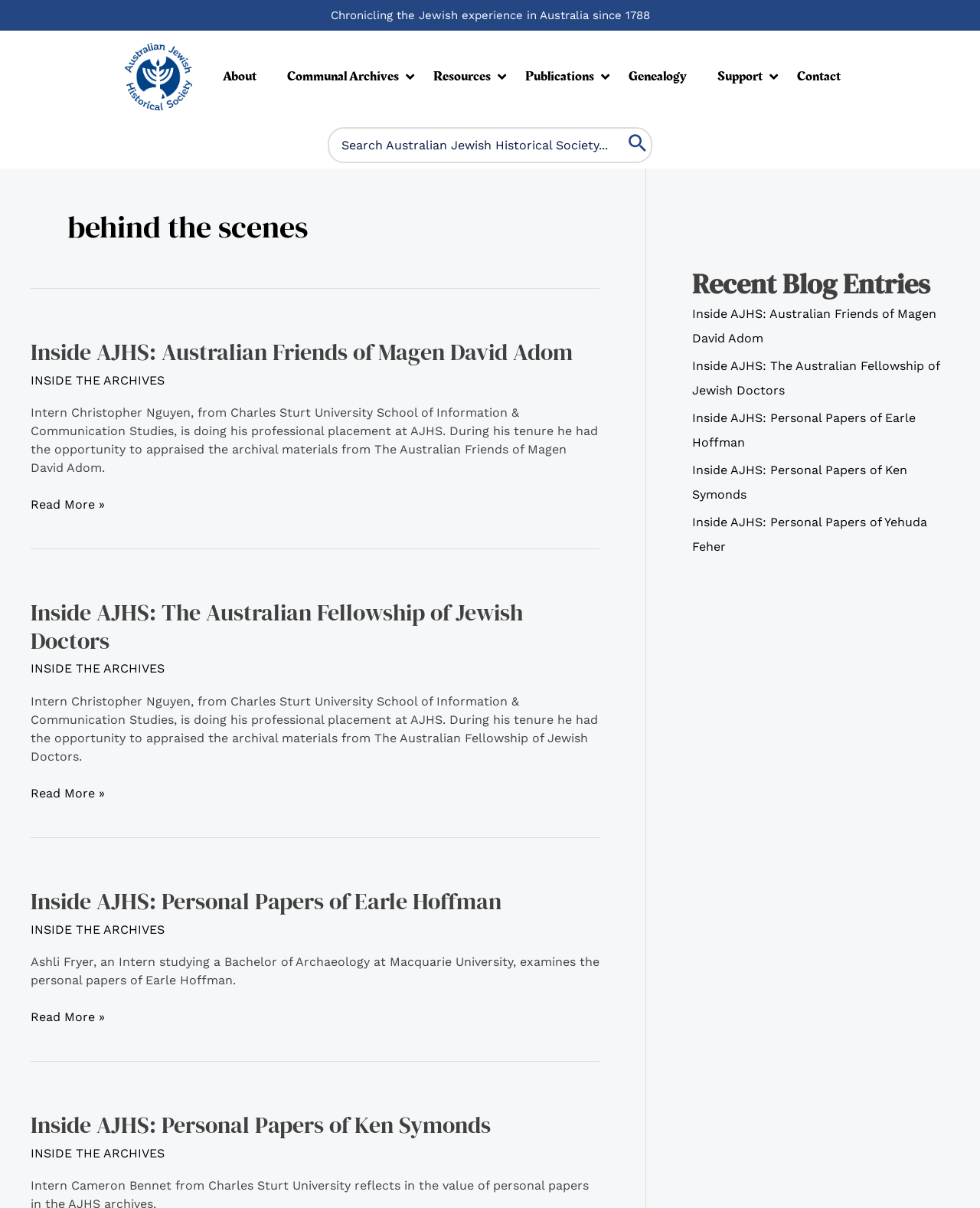Answer the question below using just one word or a short phrase: 
What is the name of the historical society?

The Australian Jewish Historical Society